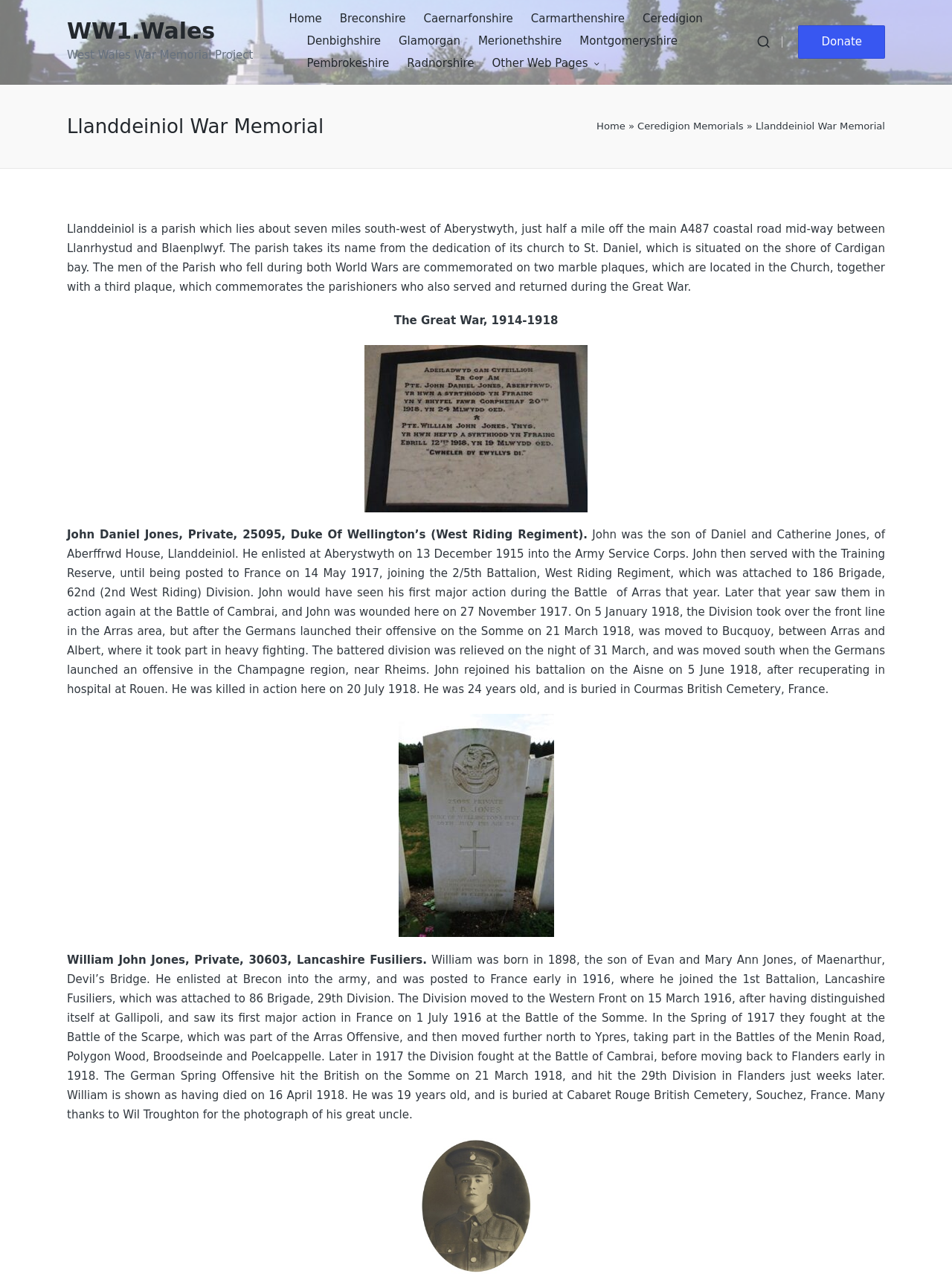Generate a thorough caption that explains the contents of the webpage.

The webpage is about Llanddeiniol War Memorial, which is a parish located seven miles south-west of Aberystwyth. At the top left corner, there is a link to "WW1.Wales" and a static text "West Wales War Memorial Project". Below them, there is a navigation menu with links to different counties in Wales, including Breconshire, Caernarfonshire, and Ceredigion. 

To the right of the navigation menu, there is a button to "Donate" and a search link with a small image. Above the navigation menu, there is a heading "Llanddeiniol War Memorial" and a link to "Home" with an arrow symbol. 

The main content of the webpage is about the war memorial, which commemorates the men of the parish who fell during both World Wars. The text describes the location of the memorial, which is situated in the church, and provides information about the men who served and returned during the Great War. 

Below the introduction, there are two sections, one for the Great War and another for the men who fell during the war. The first section describes the war, and the second section lists the men who fell, including John Daniel Jones and William John Jones, with detailed information about their lives, military service, and deaths. 

At the bottom right corner of the webpage, there is a link to "Scroll to Top".